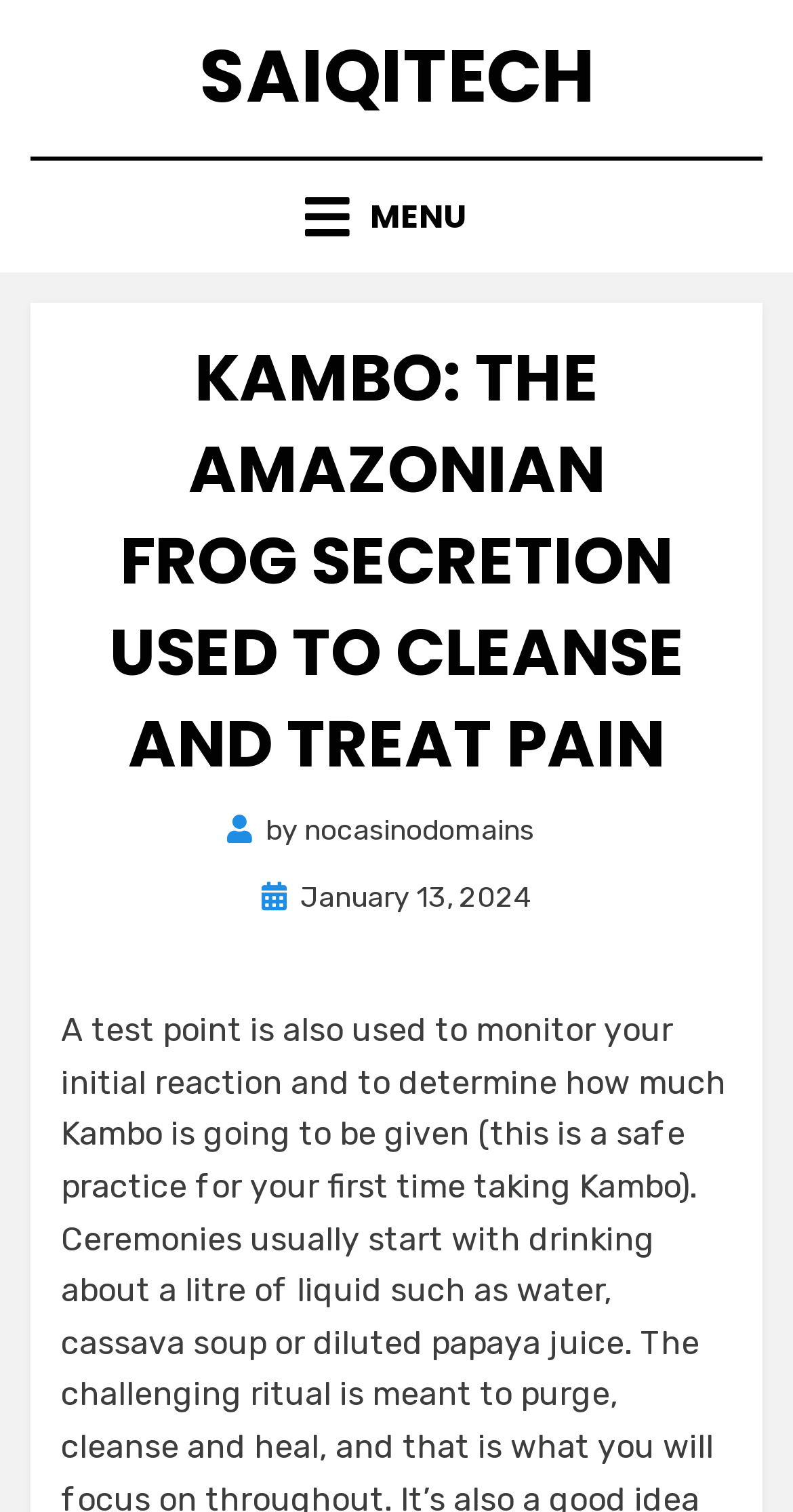Is the article a blog post?
Using the image, provide a detailed and thorough answer to the question.

I inferred that the article is a blog post by looking at the structure of the webpage, which includes a heading, a posting date, and an author, suggesting that it is a blog post.